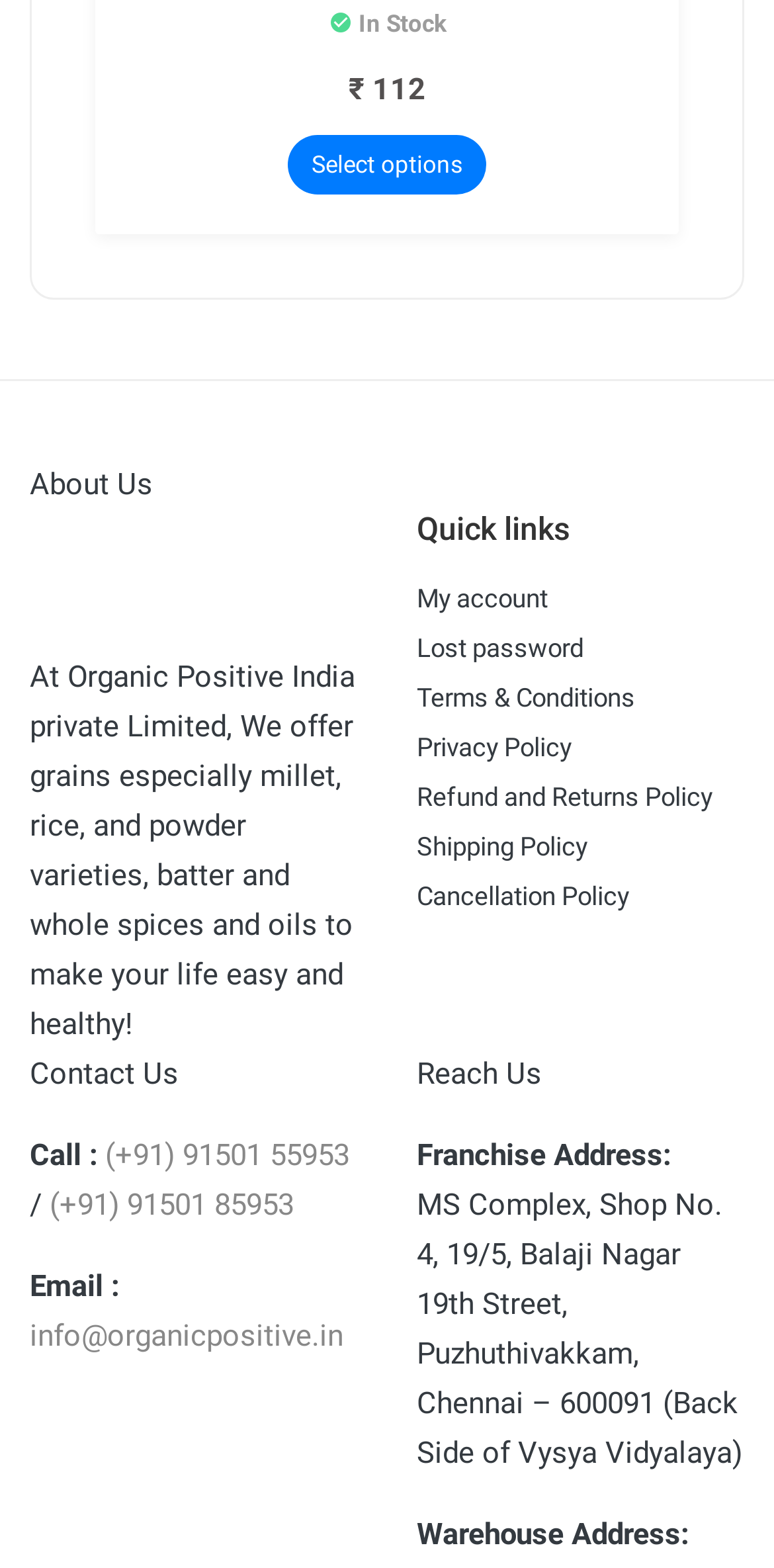Refer to the screenshot and answer the following question in detail:
What type of products does the company offer?

The company offers various products, including grains, rice, powder varieties, batter, whole spices, and oils, as mentioned in the StaticText element 'At Organic Positive India private Limited, We offer grains especially millet, rice, and powder varieties, batter and whole spices and oils to make your life easy and healthy!'.